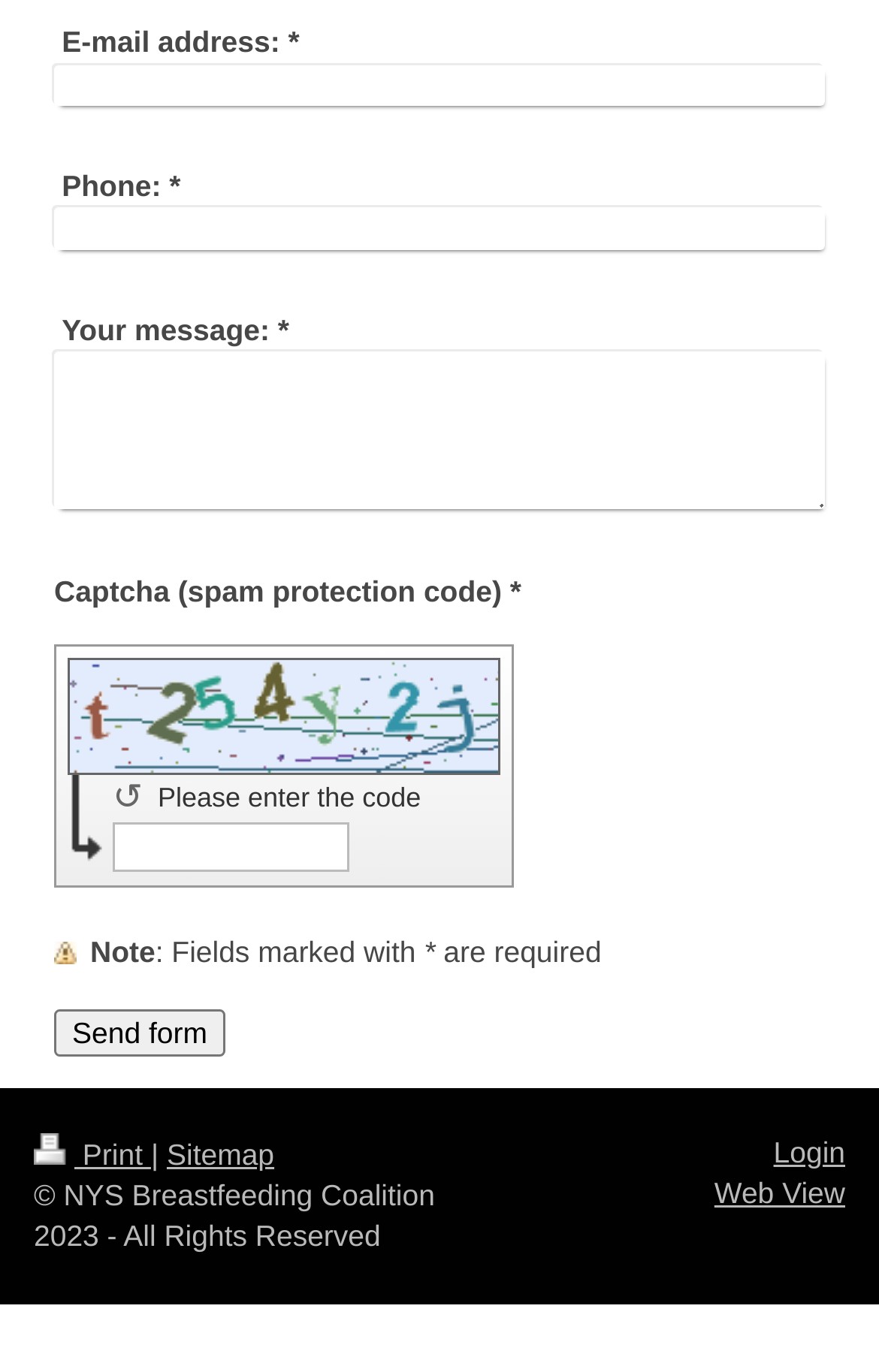How many input fields are required on the form?
Please give a detailed and thorough answer to the question, covering all relevant points.

The form has three input fields marked with '*', which are 'E-mail address:', 'Phone:', and 'Captcha (spam protection code) *'. These fields are required to be filled in before submitting the form.